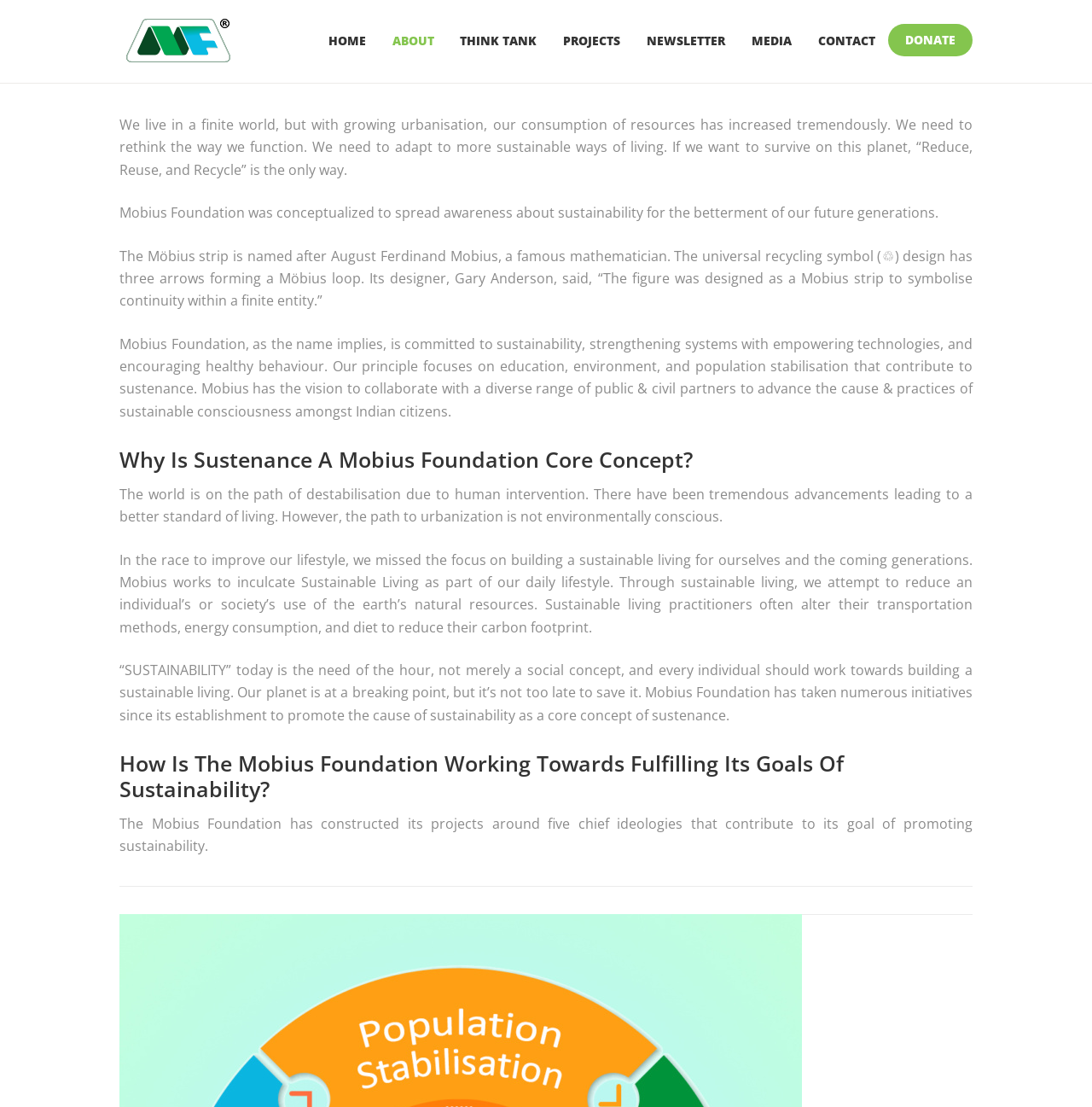Use a single word or phrase to answer the question: What is the focus of Mobius Foundation?

Education, environment, and population stabilisation